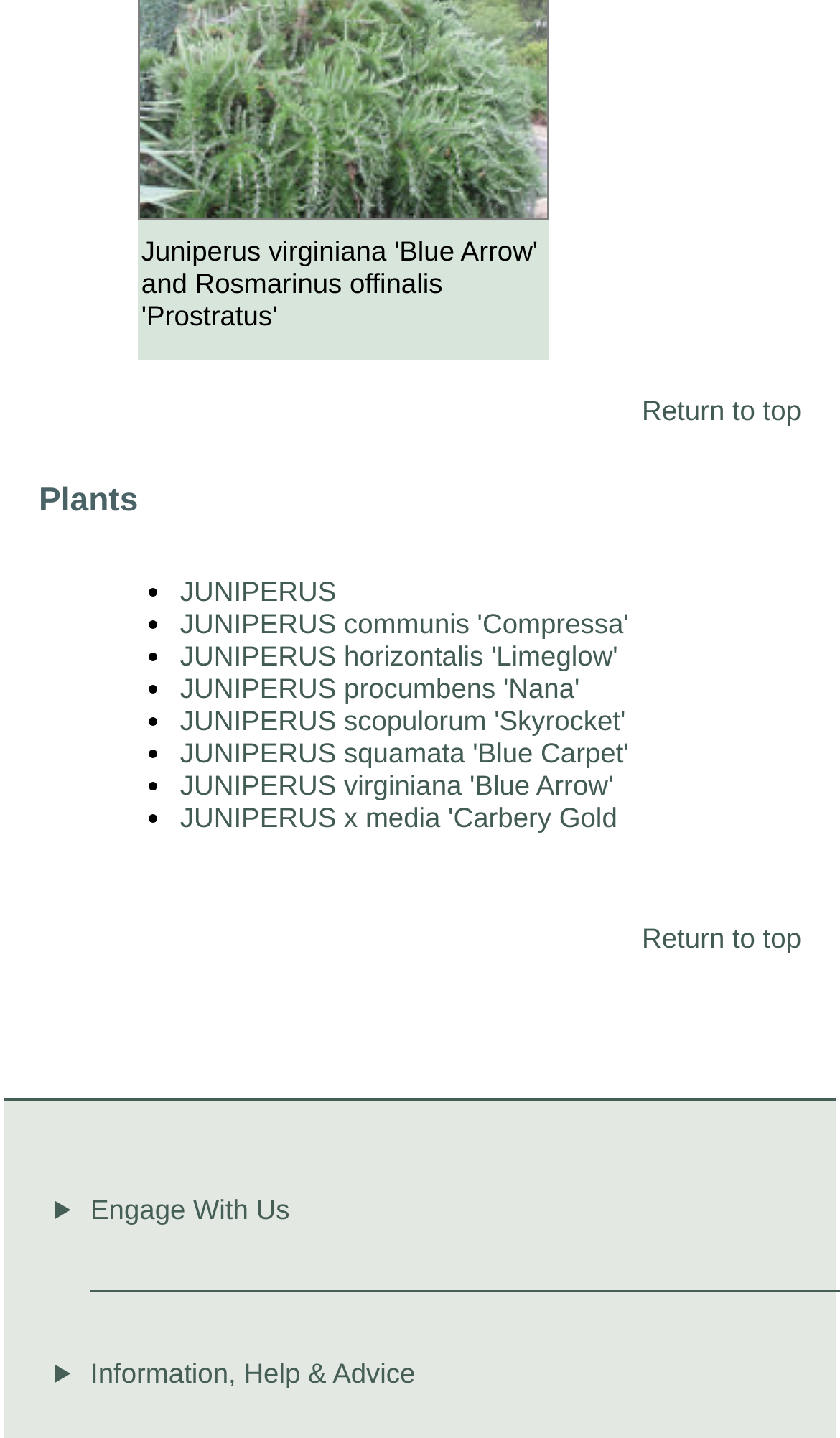What is the purpose of the 'Return to top' link?
Based on the image, provide a one-word or brief-phrase response.

To navigate to the top of the page